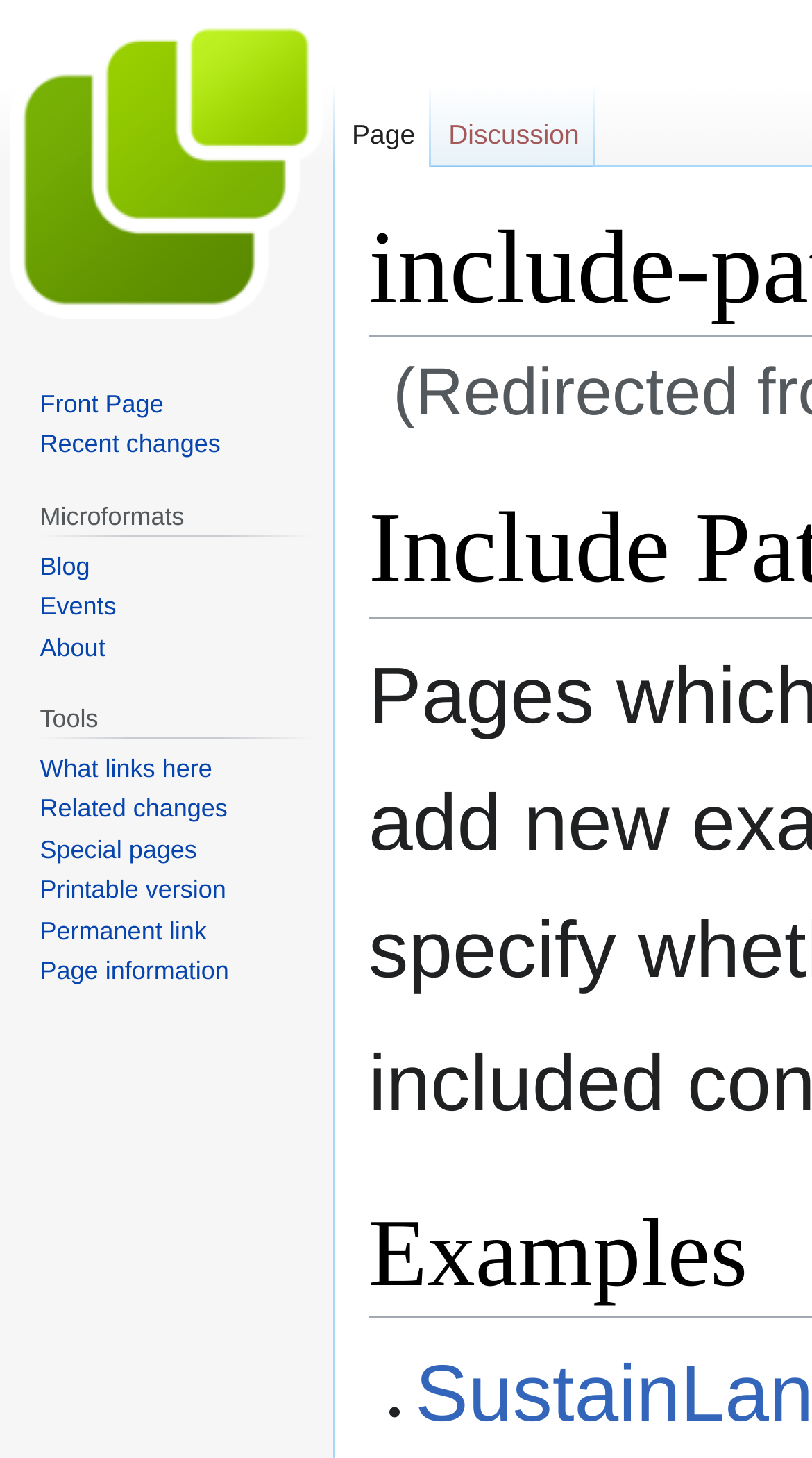Please determine the bounding box coordinates of the area that needs to be clicked to complete this task: 'Click on Arts'. The coordinates must be four float numbers between 0 and 1, formatted as [left, top, right, bottom].

None